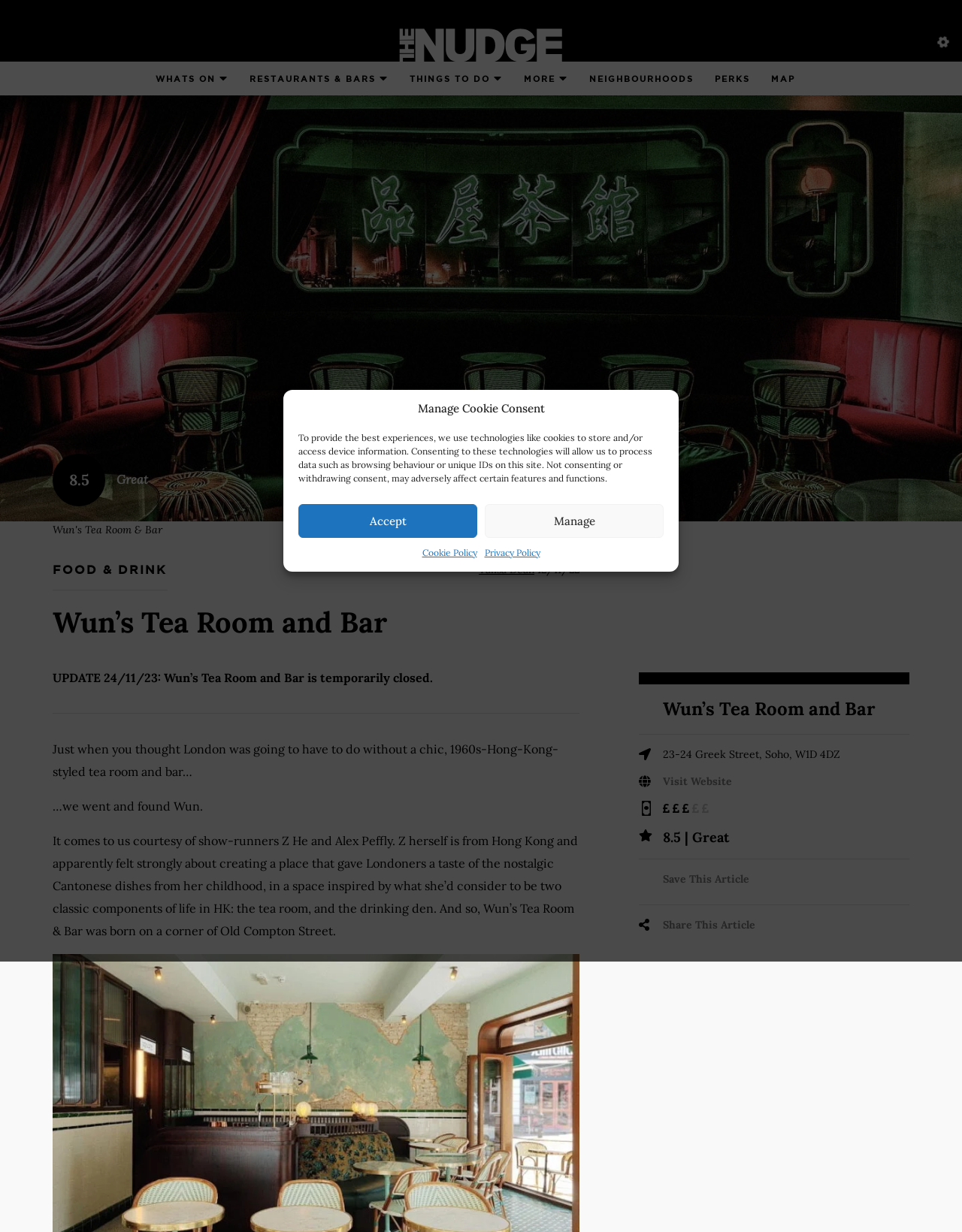What is the current status of Wun's Tea Room and Bar?
Please utilize the information in the image to give a detailed response to the question.

This answer can be obtained by reading the text on the webpage, specifically the update section that mentions 'UPDATE 24/11/23: Wun’s Tea Room and Bar is temporarily closed.'.